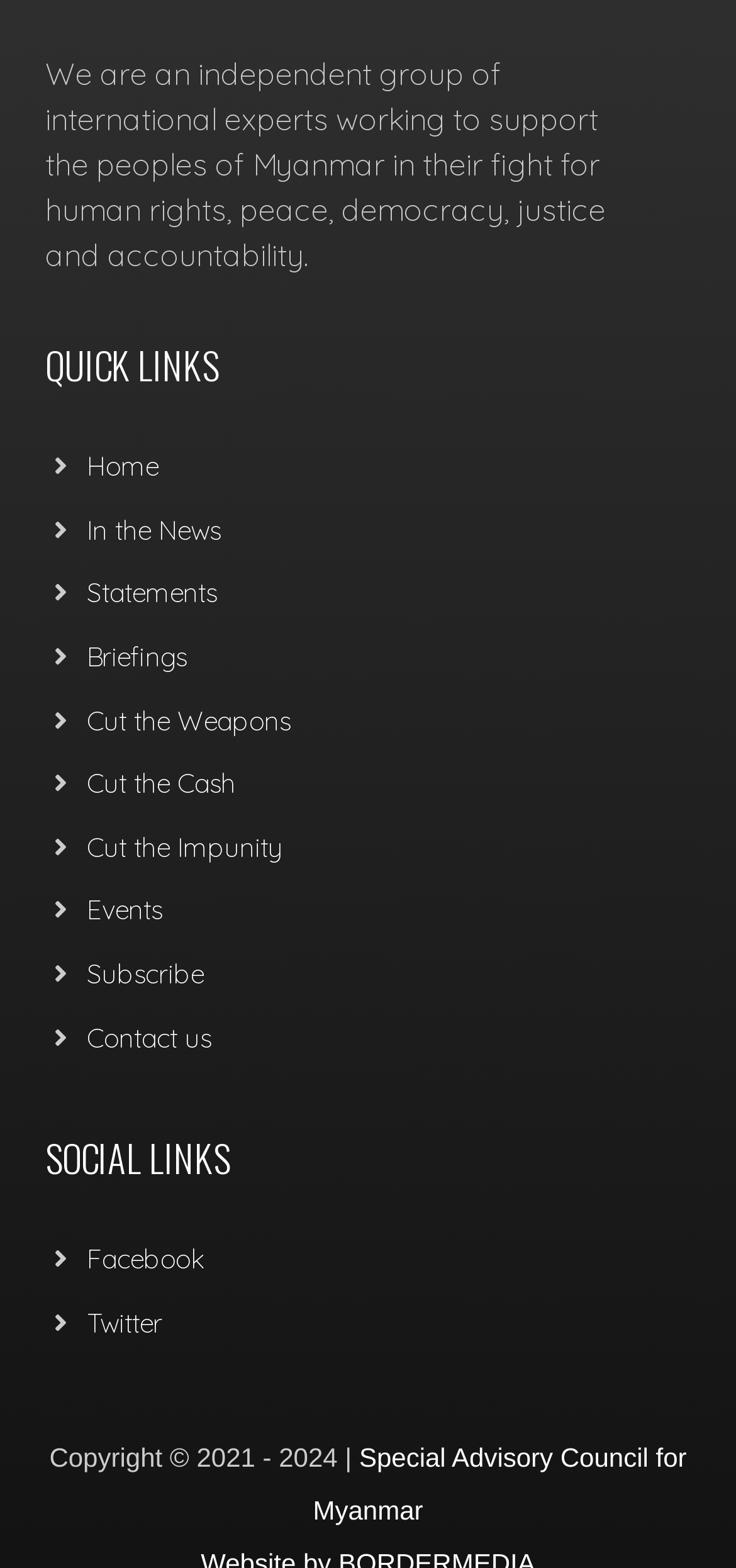Show the bounding box coordinates of the region that should be clicked to follow the instruction: "go to SAC-M Home page."

[0.118, 0.287, 0.215, 0.308]